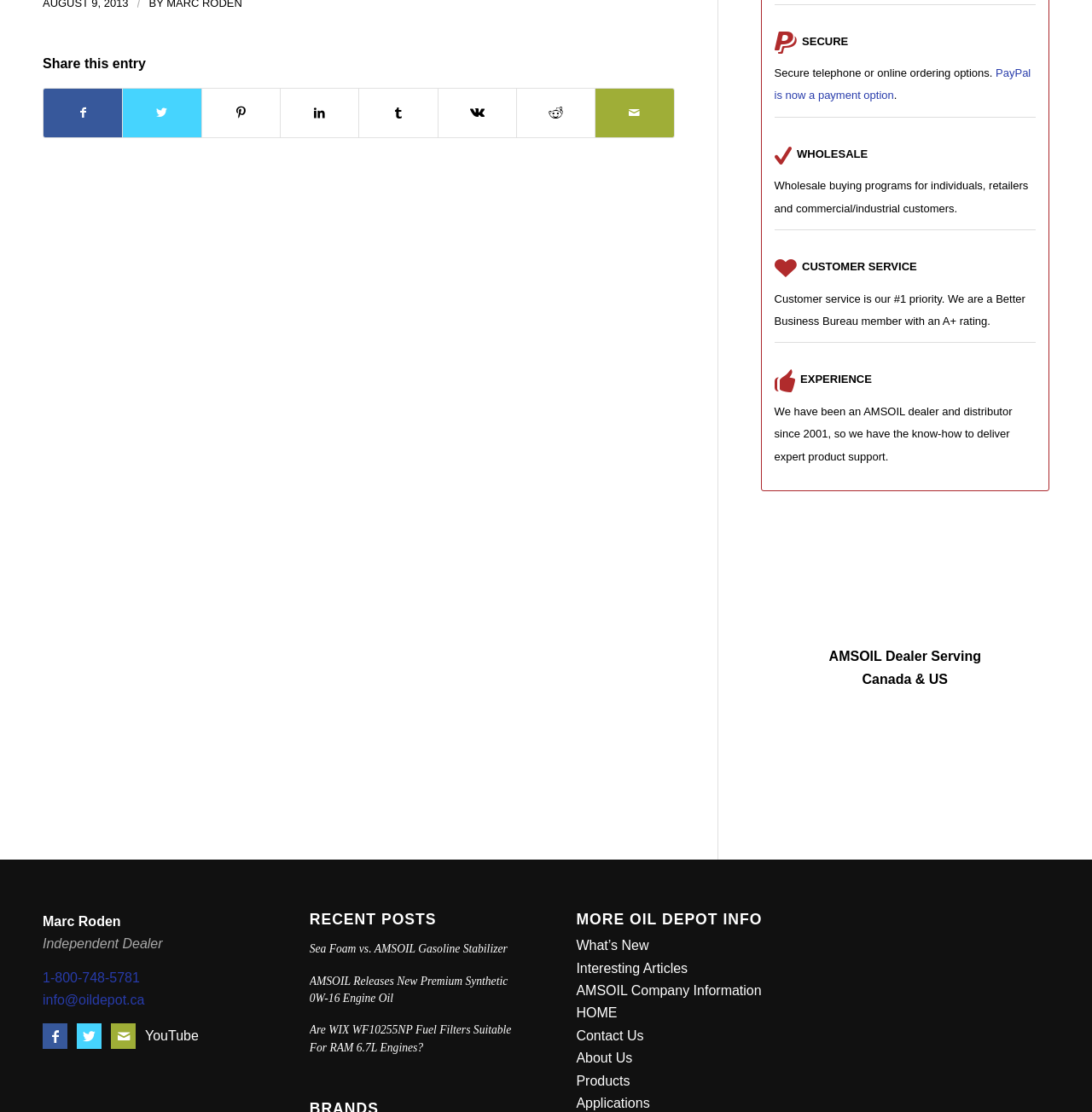How many social media links are there?
Offer a detailed and exhaustive answer to the question.

I counted the social media links at the bottom of the webpage, and there are 5 links: YouTube, and 4 hidden links represented by icons.